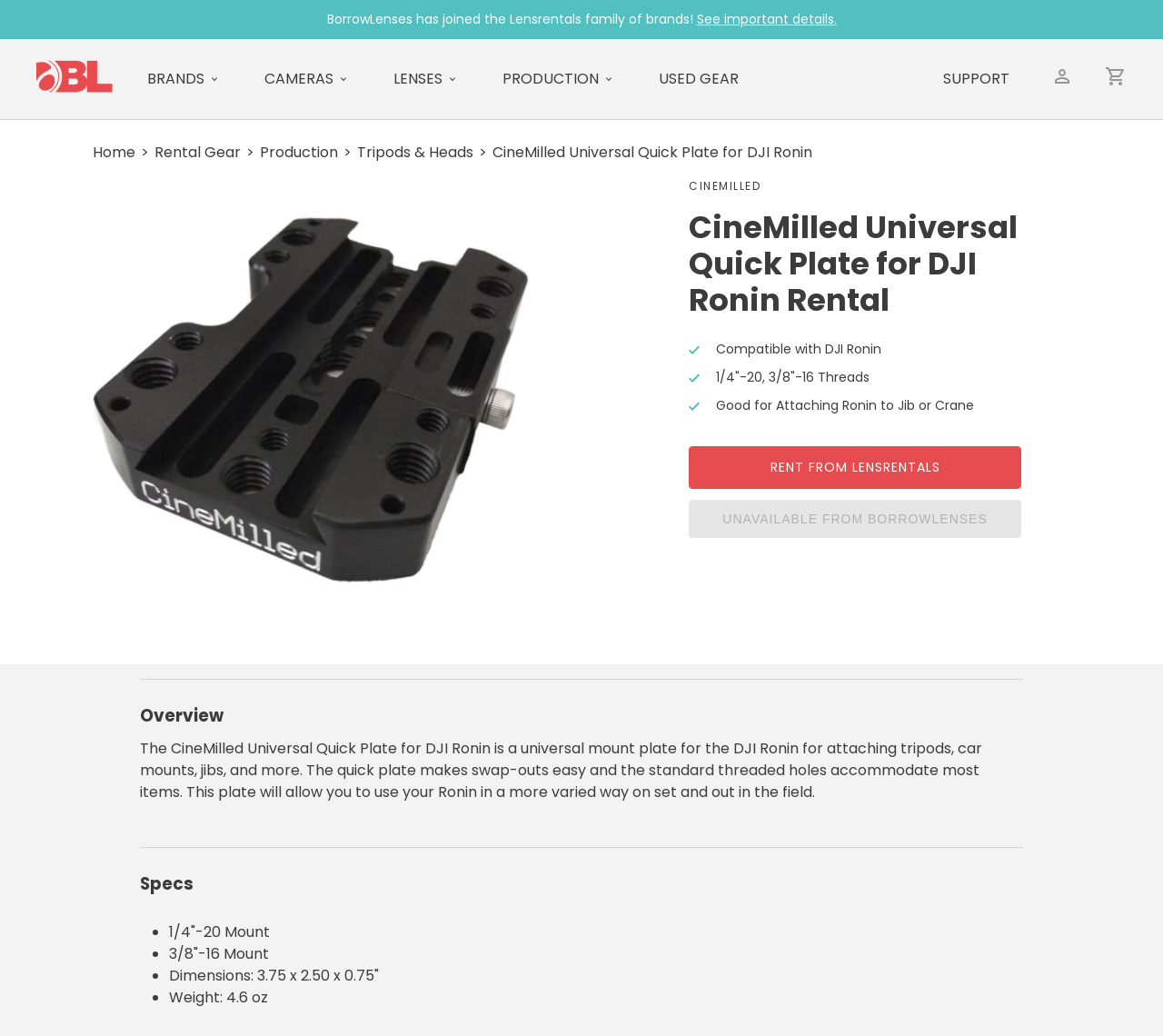Extract the text of the main heading from the webpage.

CineMilled Universal Quick Plate for DJI Ronin Rental